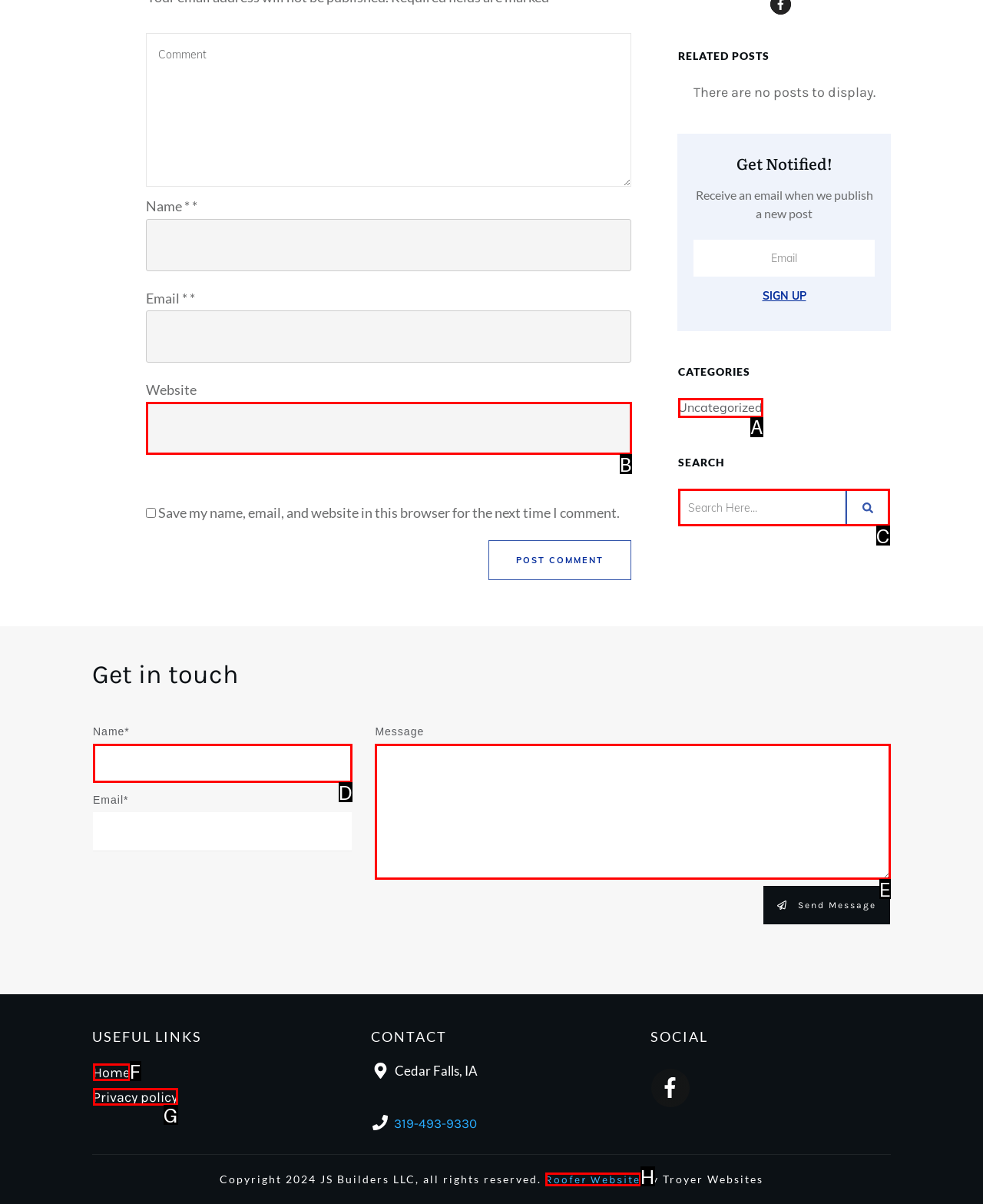Identify the correct UI element to click on to achieve the task: Search for something. Provide the letter of the appropriate element directly from the available choices.

C